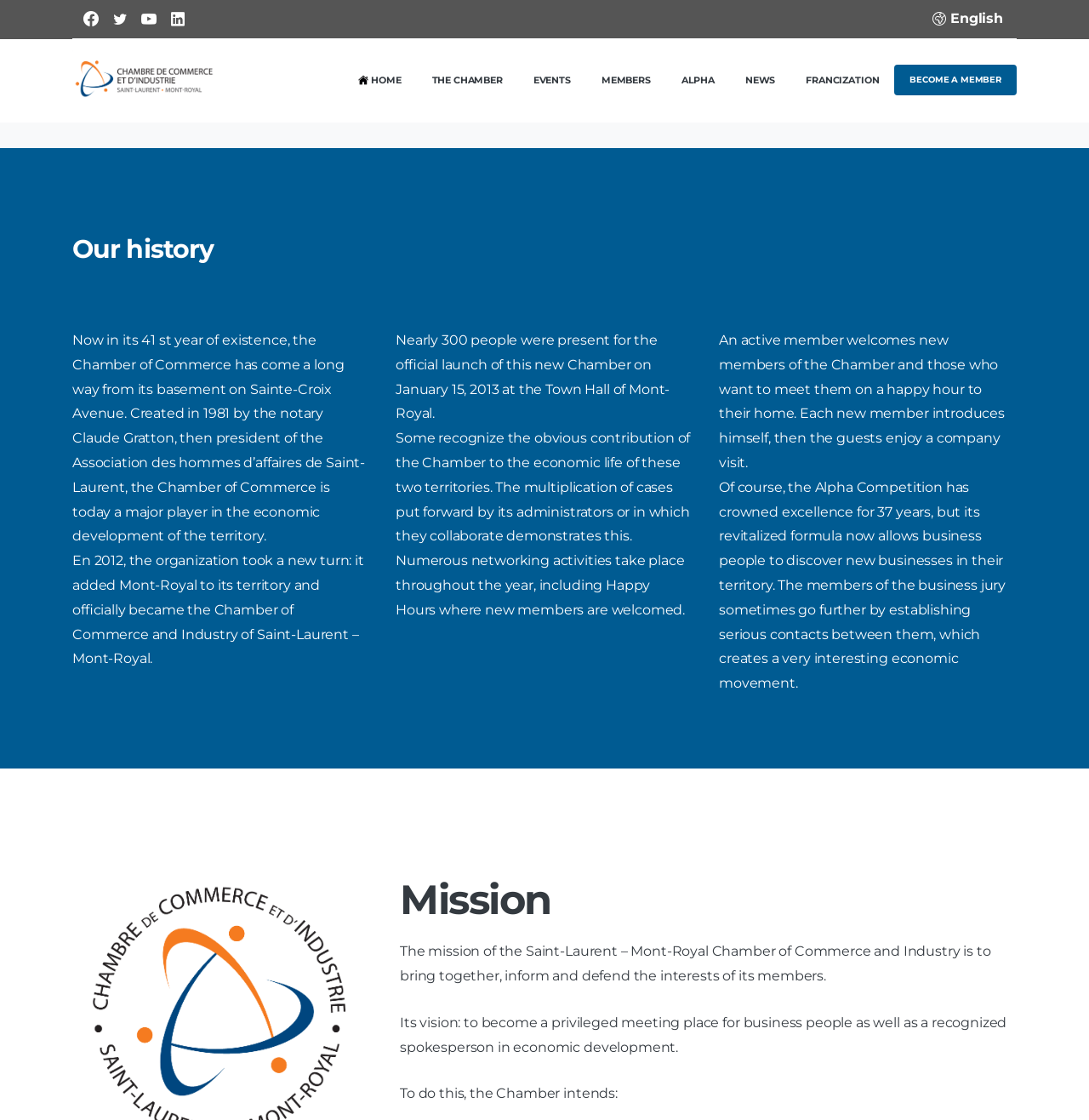Determine the bounding box coordinates of the clickable area required to perform the following instruction: "Become a member". The coordinates should be represented as four float numbers between 0 and 1: [left, top, right, bottom].

[0.821, 0.058, 0.934, 0.085]